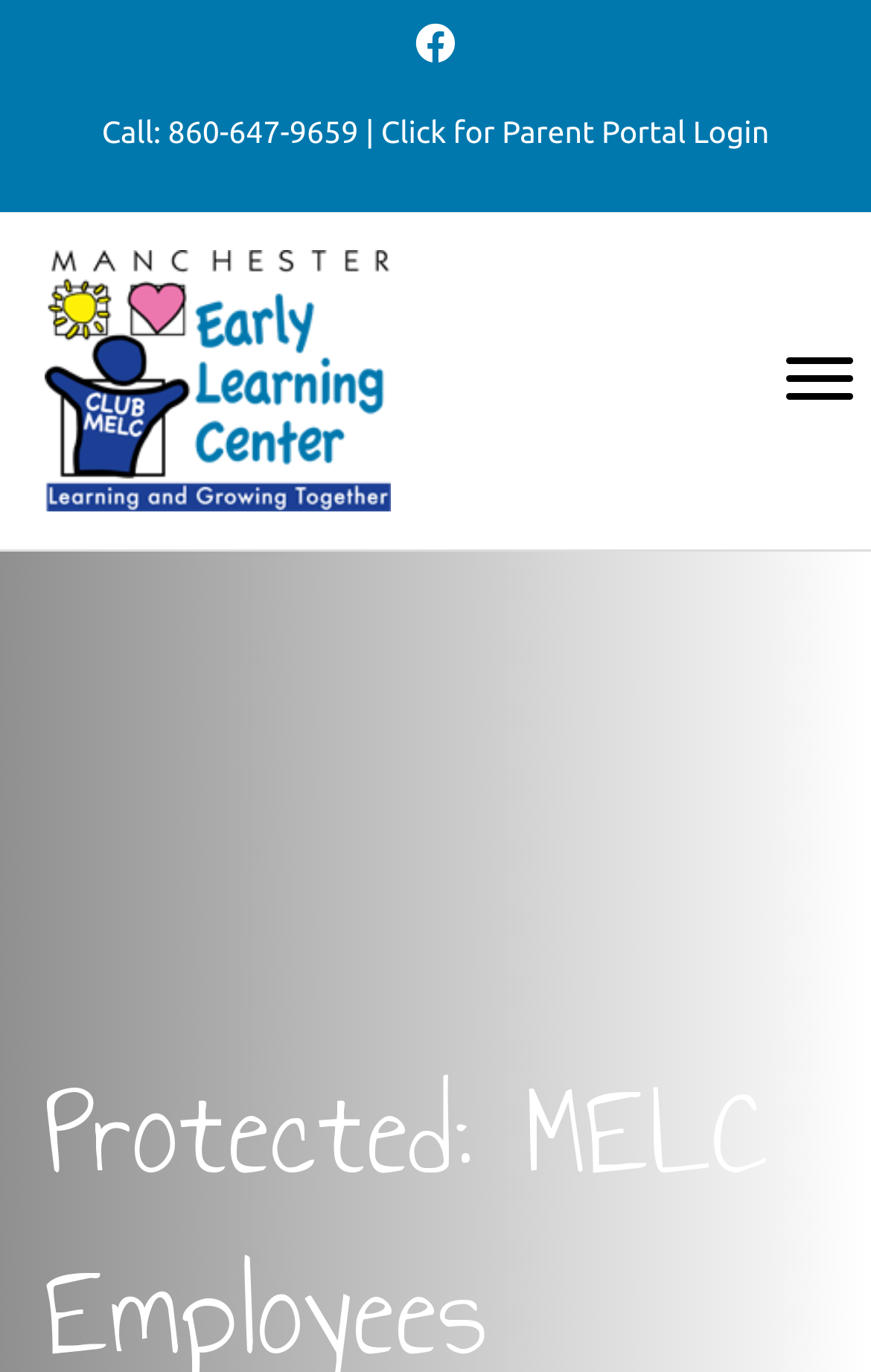Provide a brief response using a word or short phrase to this question:
What is the purpose of the button at the top right?

Menu